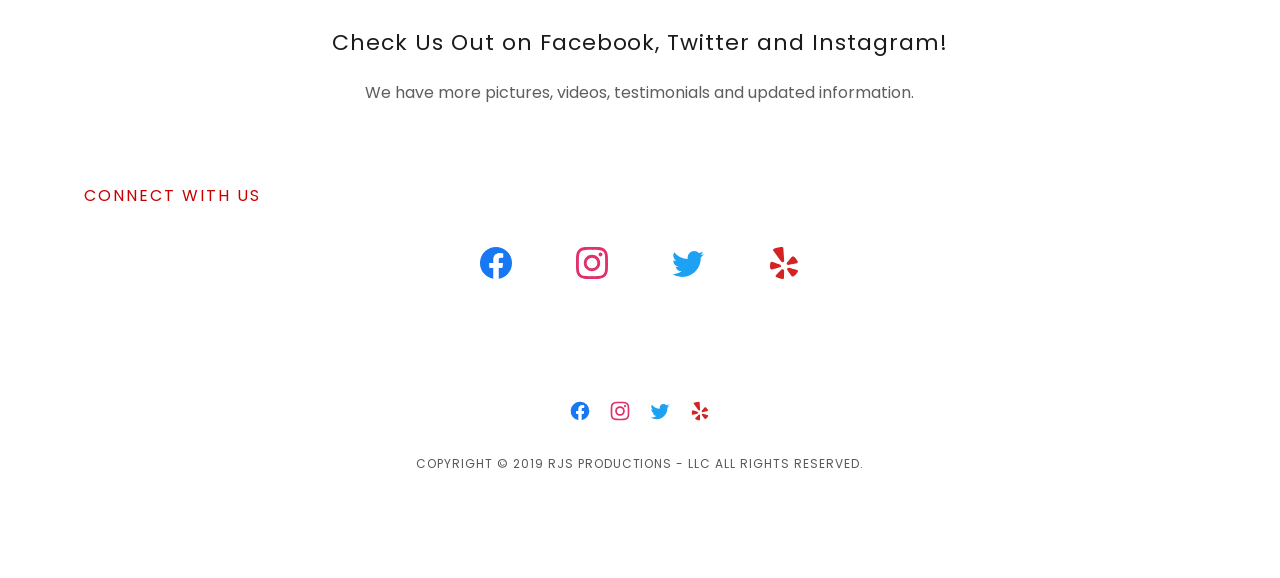What type of content is promised to be available on the website's social media profiles?
Use the information from the image to give a detailed answer to the question.

The StaticText element above the 'CONNECT WITH US' section mentions that the website has 'more pictures, videos, testimonials and updated information' on its social media profiles, suggesting that users can expect to find this type of content on these platforms.